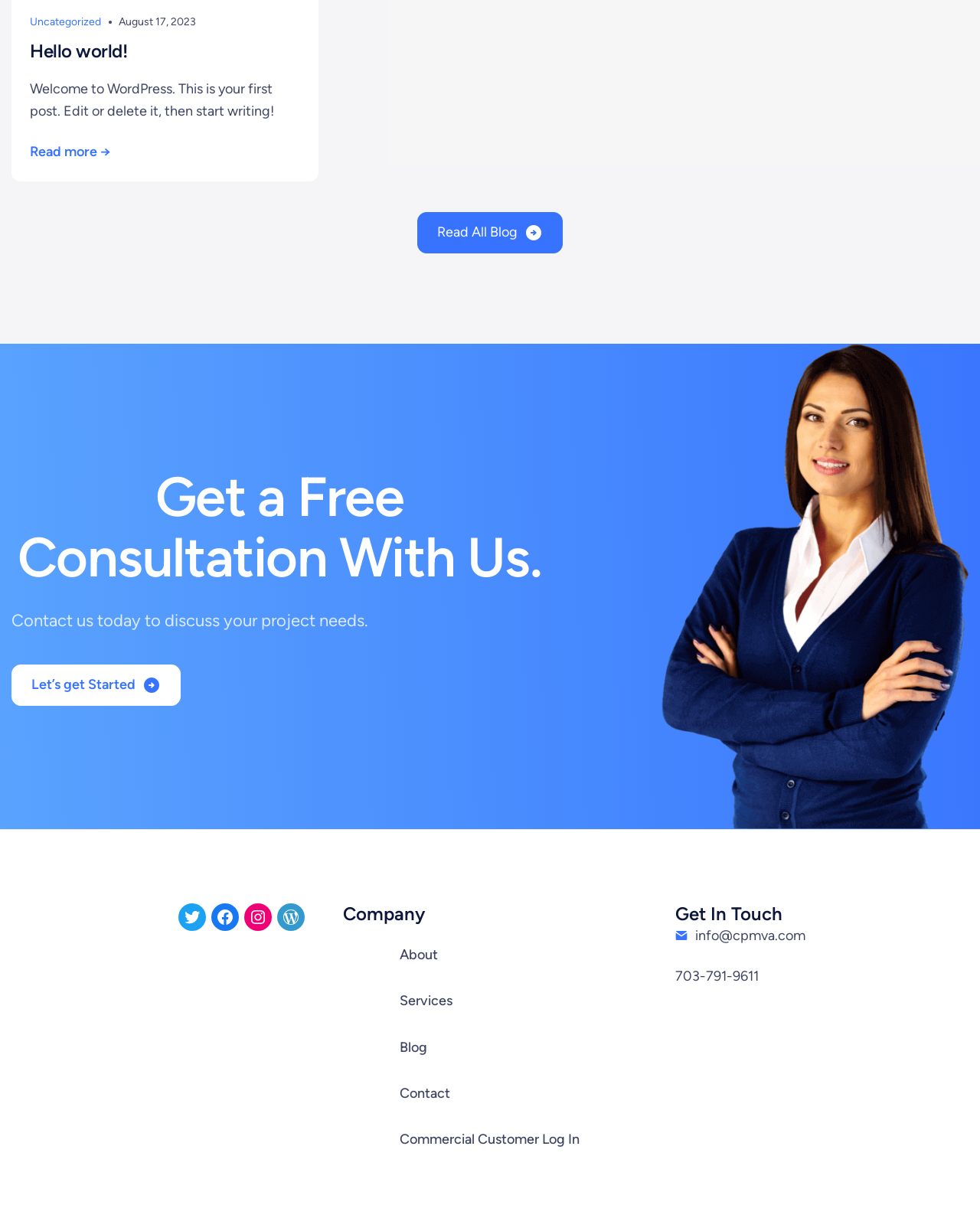Show the bounding box coordinates of the element that should be clicked to complete the task: "Get a free consultation with us".

[0.012, 0.545, 0.184, 0.579]